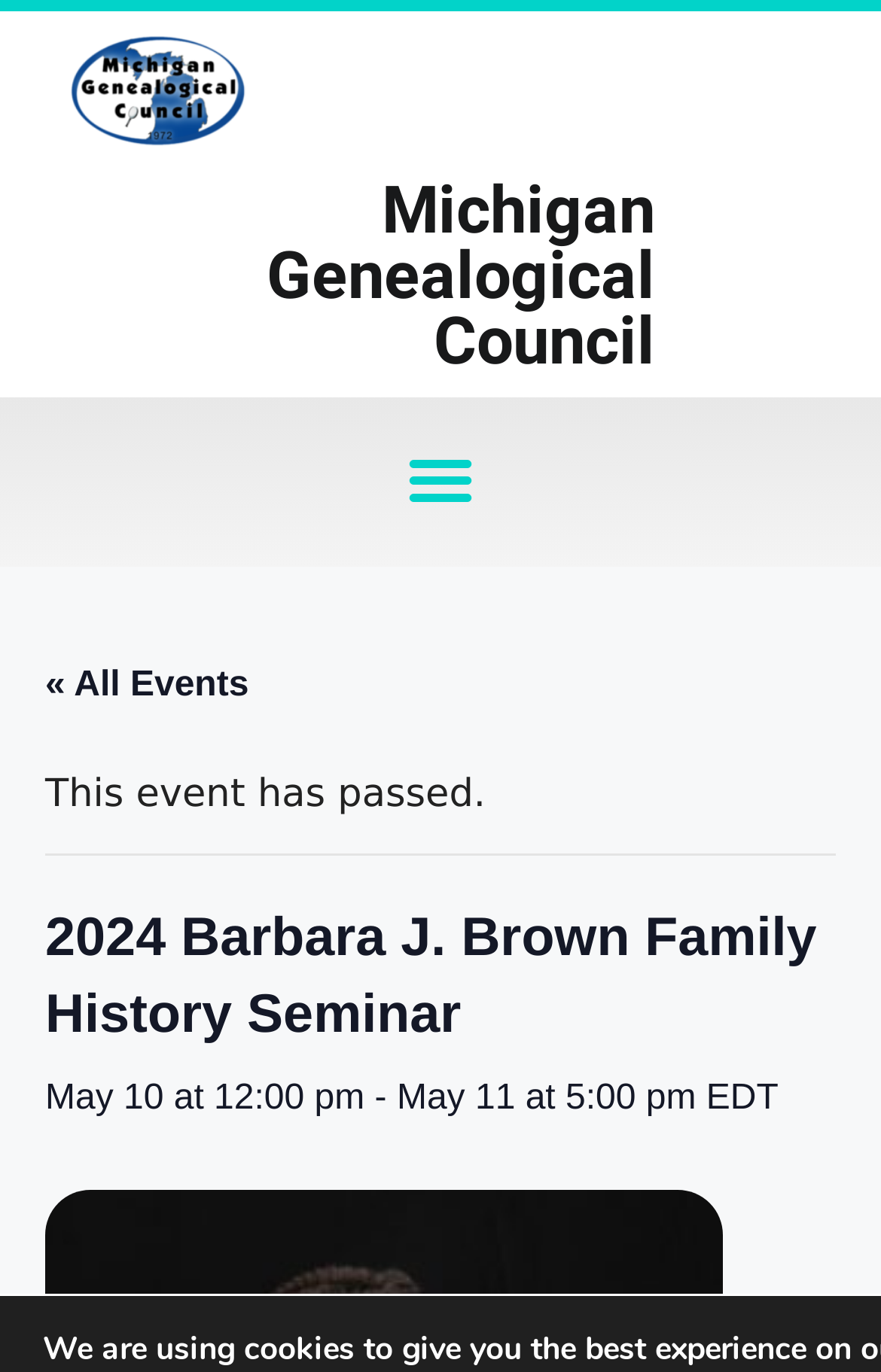Write an exhaustive caption that covers the webpage's main aspects.

The webpage is about the 11th Annual Barbara J. Brown Family History Seminar, which will take place on May 10 and 11, 2024. At the top left of the page, there is a figure with a link and a figcaption, which is likely an image related to the event. 

Below the figure, there is a heading that reads "Michigan Genealogical Council", which is also a link. To the right of this heading, there is a button labeled "Menu Toggle" that is currently not expanded.

On the left side of the page, there is a link that says "« All Events", which suggests that this event is part of a larger list of events. Below this link, there is a static text that says "This event has passed", which is likely an error since the event is scheduled for May 2024.

Further down the page, there is a heading that reads "2024 Barbara J. Brown Family History Seminar", which is the title of the event. Below this heading, there is another heading that provides the date and time of the event, "May 10 at 12:00 pm - May 11 at 5:00 pm EDT".